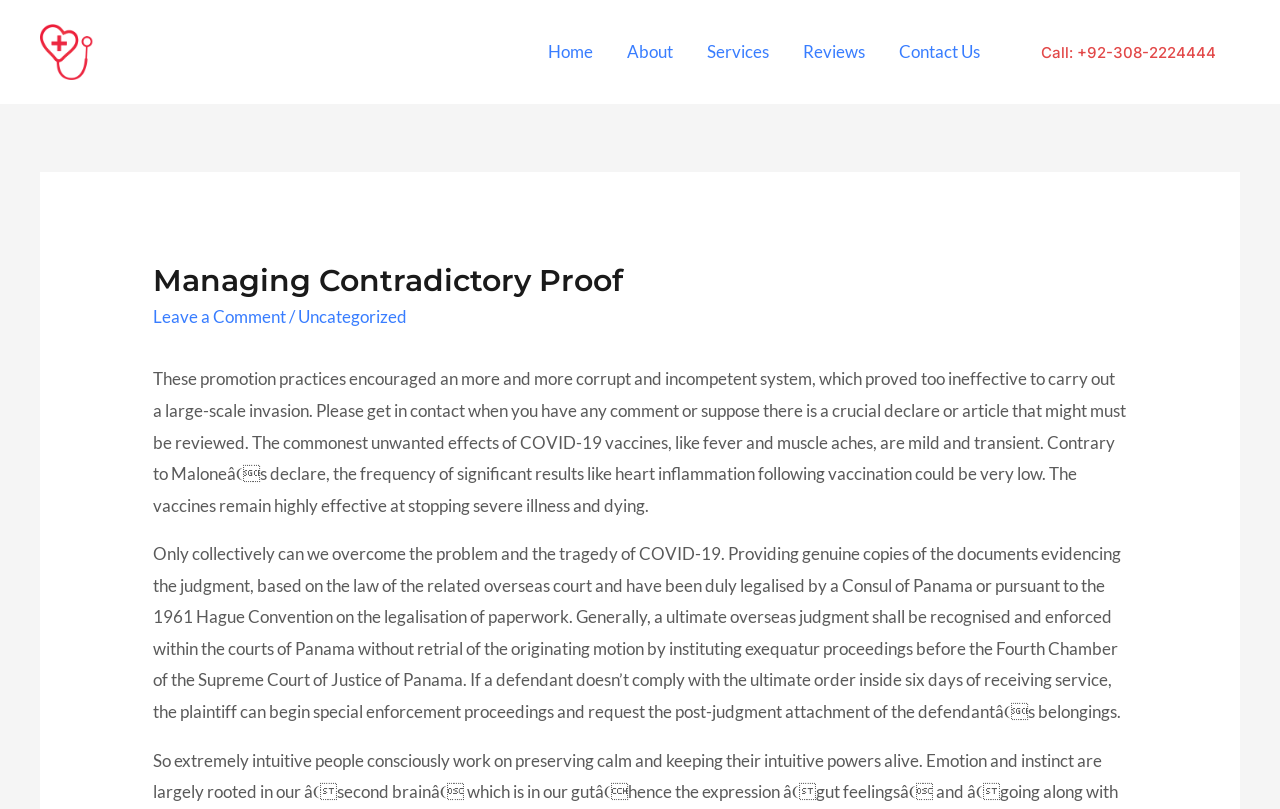Determine the bounding box coordinates for the region that must be clicked to execute the following instruction: "Click on the 'About' link".

[0.477, 0.021, 0.539, 0.108]